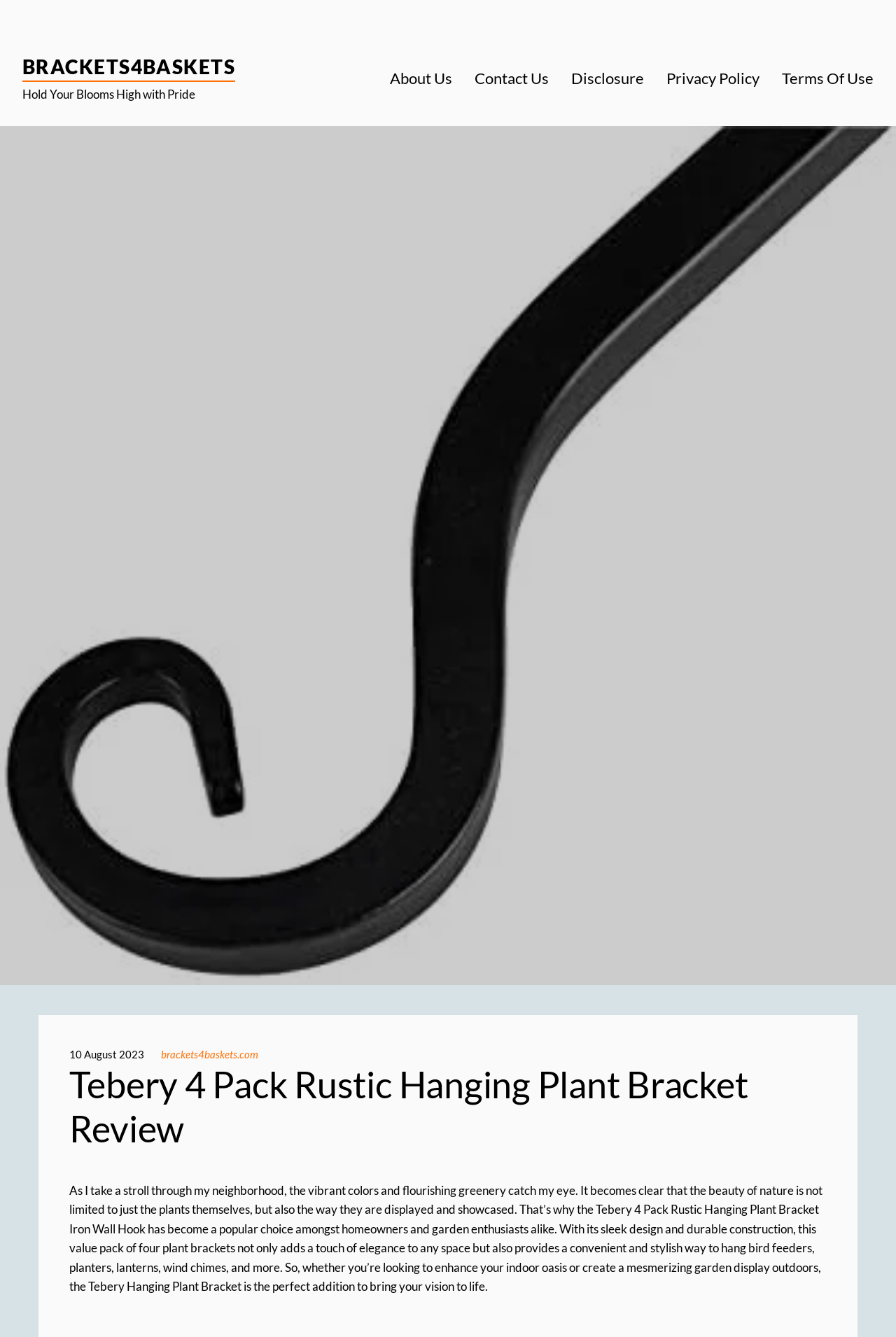Give a short answer to this question using one word or a phrase:
How many links are in the menu?

6